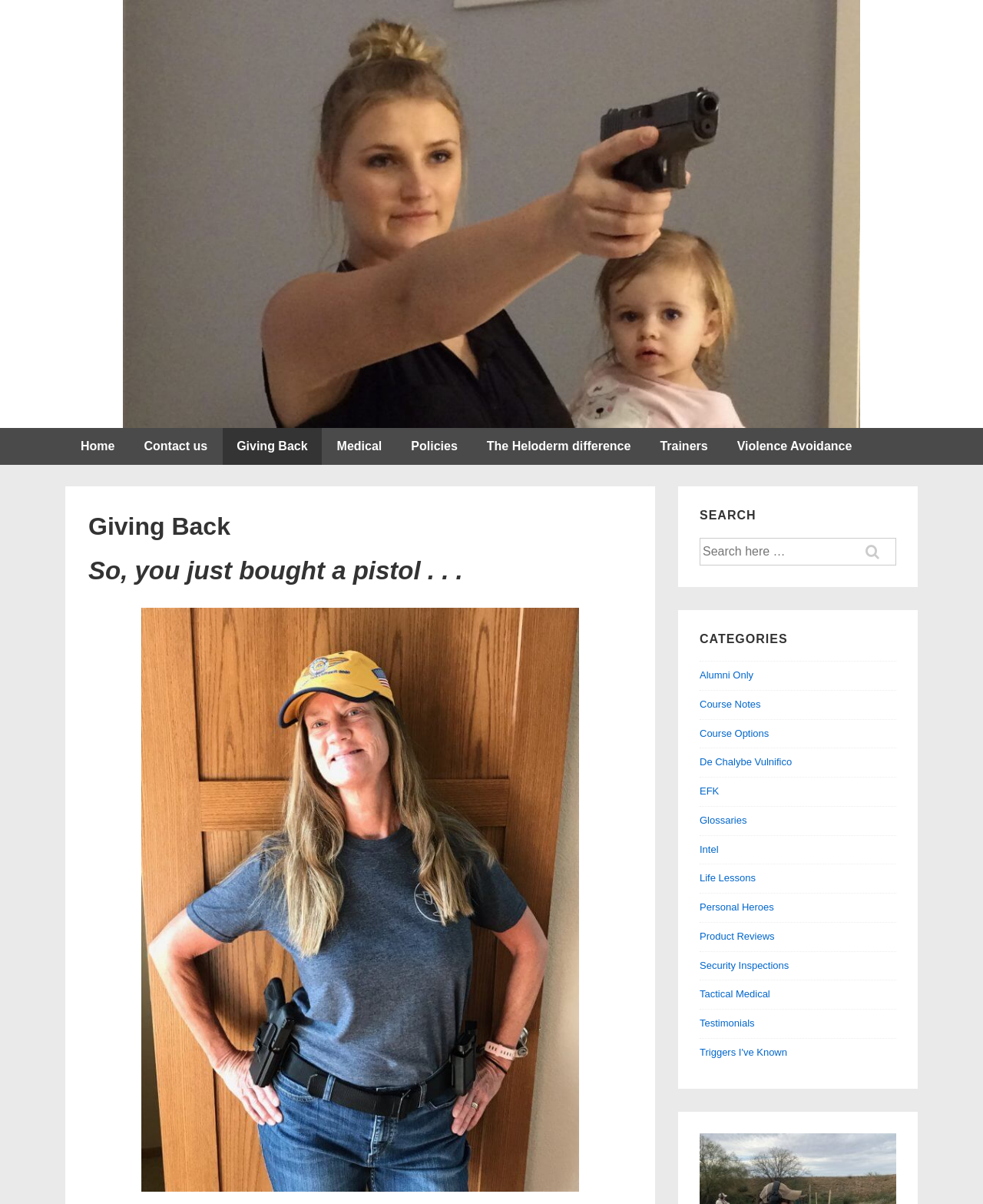What is the title of the second heading?
Based on the image, answer the question with as much detail as possible.

I looked at the headings on the page and found the second one, which is 'So, you just bought a pistol...'.